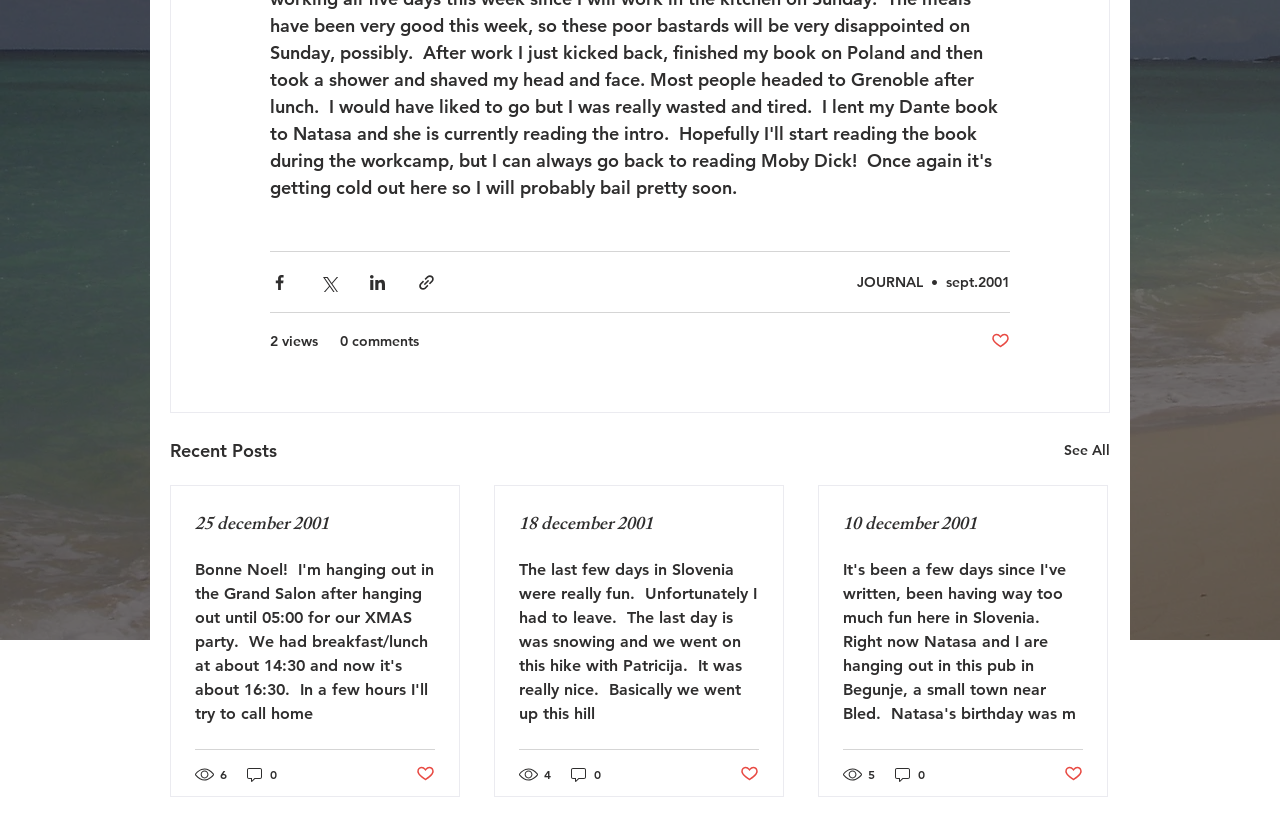Bounding box coordinates are specified in the format (top-left x, top-left y, bottom-right x, bottom-right y). All values are floating point numbers bounded between 0 and 1. Please provide the bounding box coordinate of the region this sentence describes: 4

[0.405, 0.917, 0.432, 0.939]